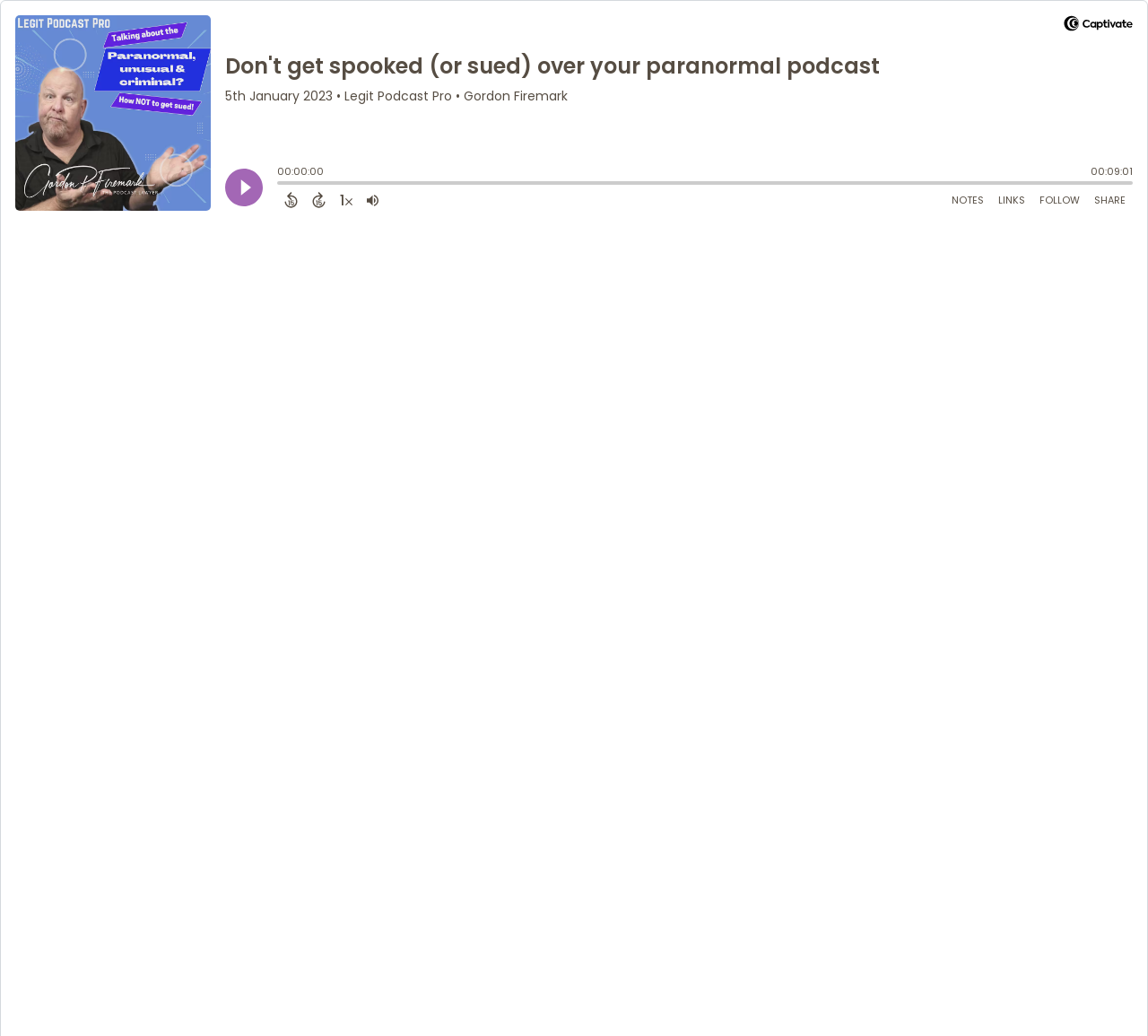Can you identify the bounding box coordinates of the clickable region needed to carry out this instruction: 'View the 'FREQUENTLY ASKED QUESTIONS' section'? The coordinates should be four float numbers within the range of 0 to 1, stated as [left, top, right, bottom].

None